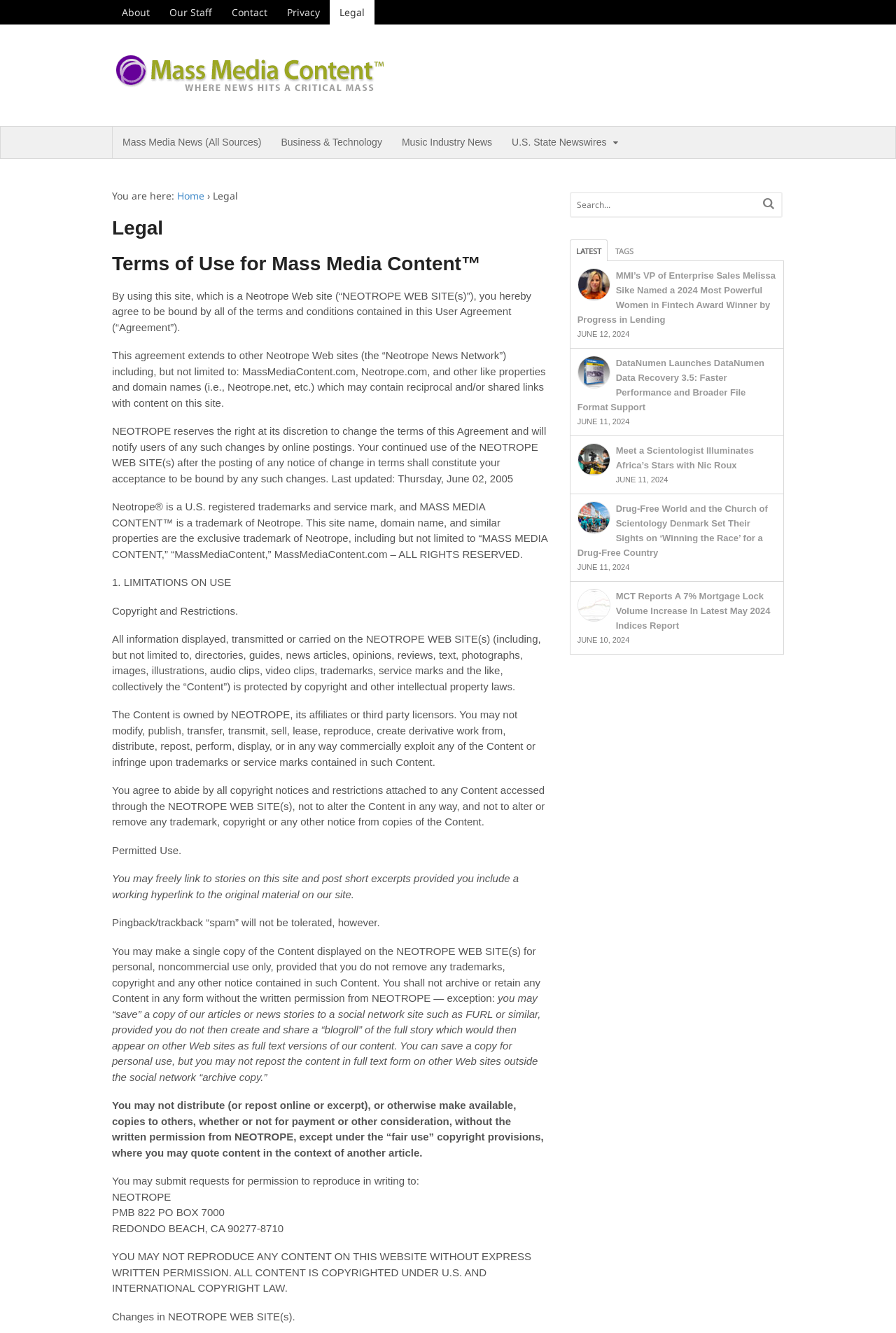Please examine the image and answer the question with a detailed explanation:
What is the name of the website?

The name of the website can be found in the link 'Mass Media Content' at the top of the webpage, which is also the title of the webpage.